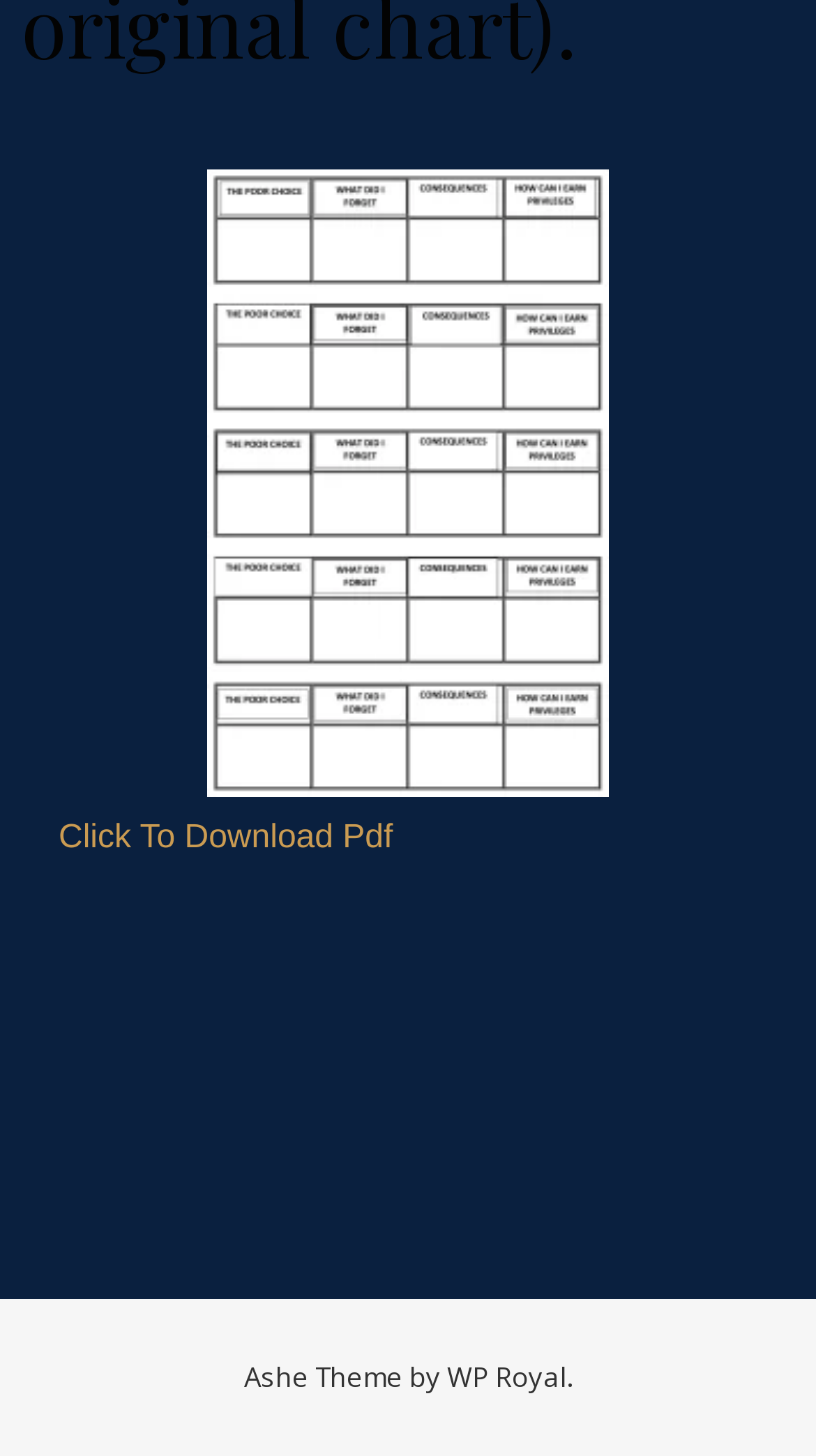Identify the bounding box of the UI component described as: "title="CONSEQUENCES TASK SHEET"".

[0.026, 0.117, 0.974, 0.548]